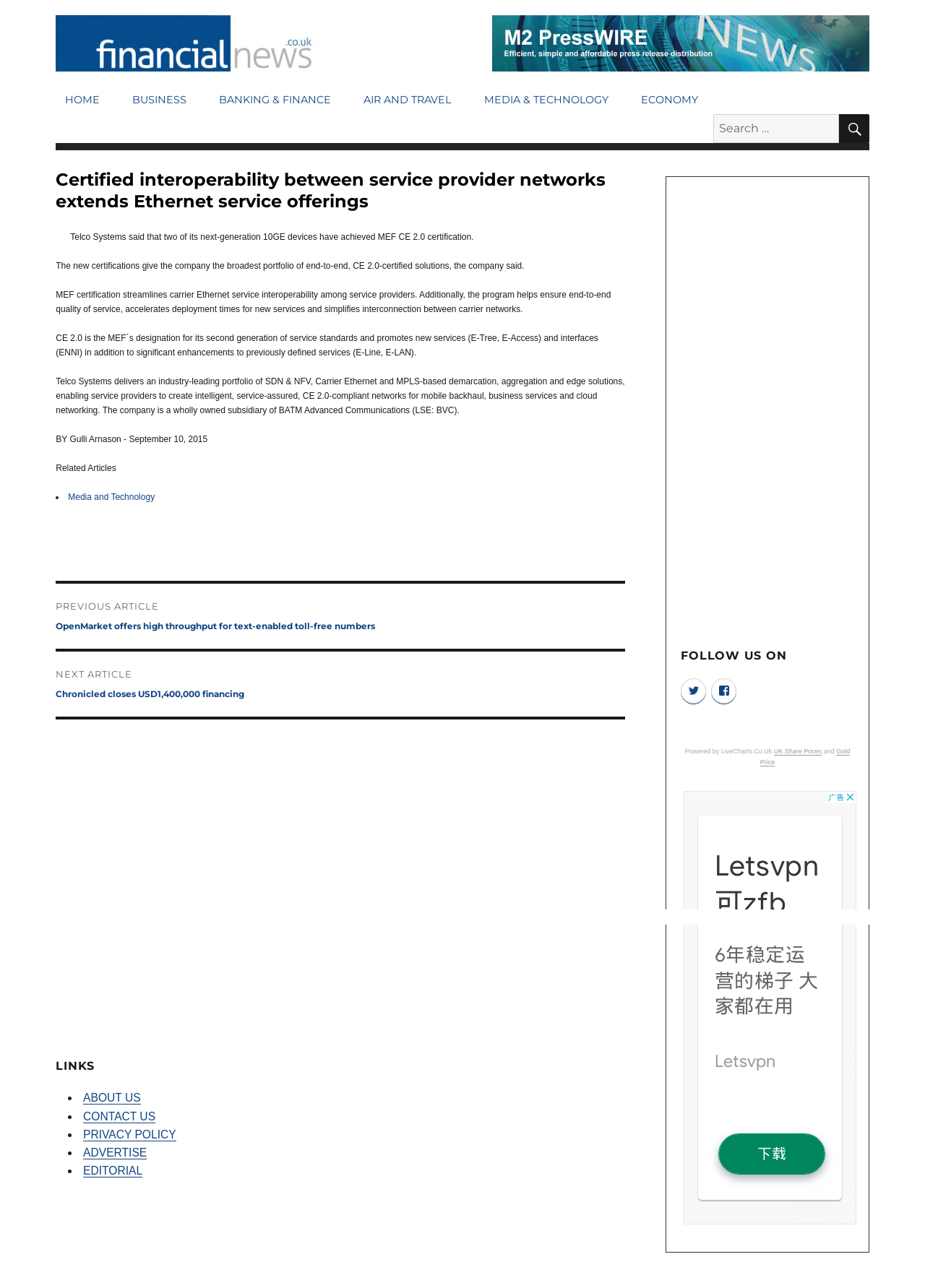Please predict the bounding box coordinates of the element's region where a click is necessary to complete the following instruction: "Read article about Media and Technology". The coordinates should be represented by four float numbers between 0 and 1, i.e., [left, top, right, bottom].

[0.074, 0.382, 0.167, 0.39]